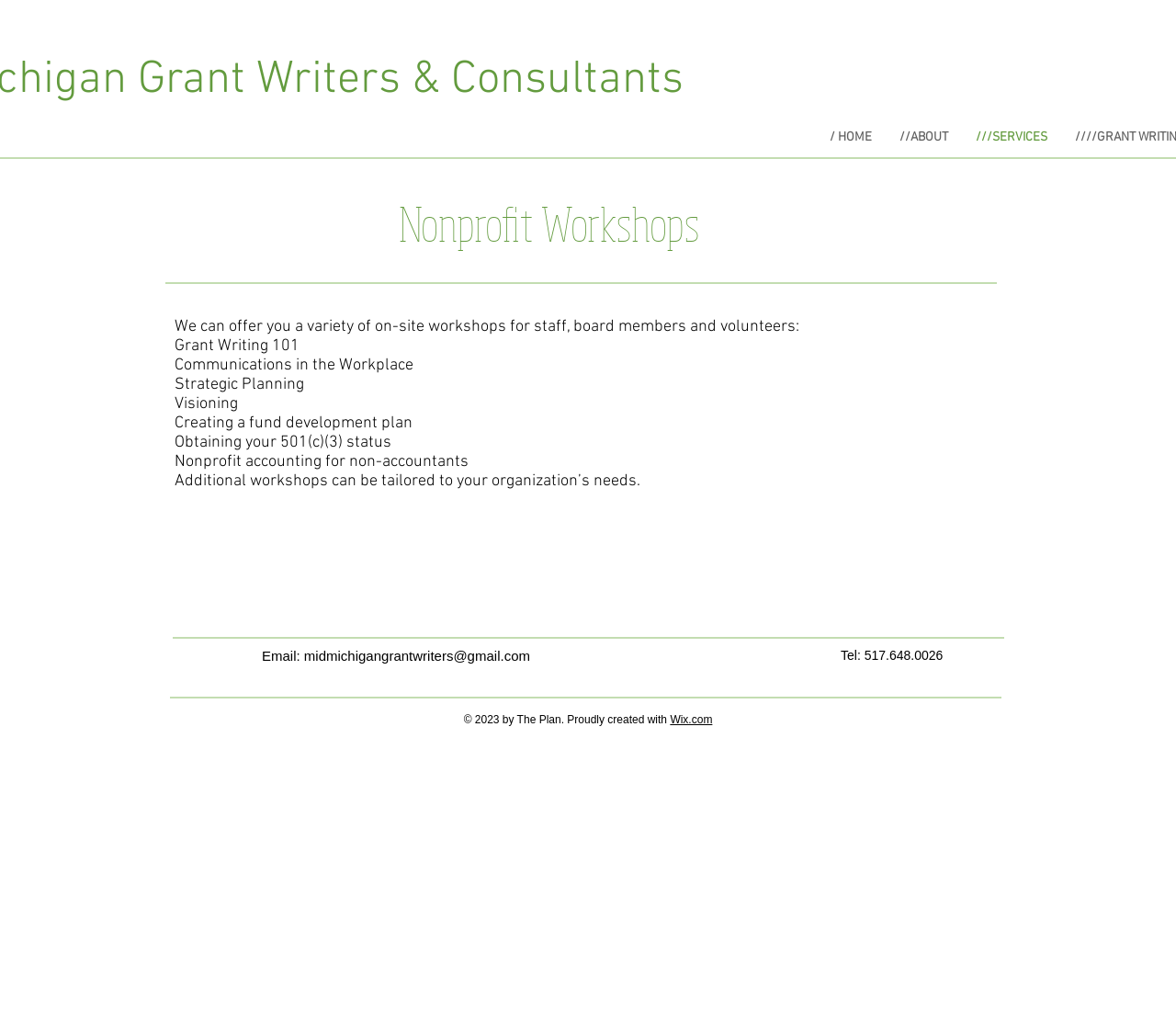Using the element description provided, determine the bounding box coordinates in the format (top-left x, top-left y, bottom-right x, bottom-right y). Ensure that all values are floating point numbers between 0 and 1. Element description: midmichigangrantwriters@gmail.com

[0.258, 0.634, 0.451, 0.649]